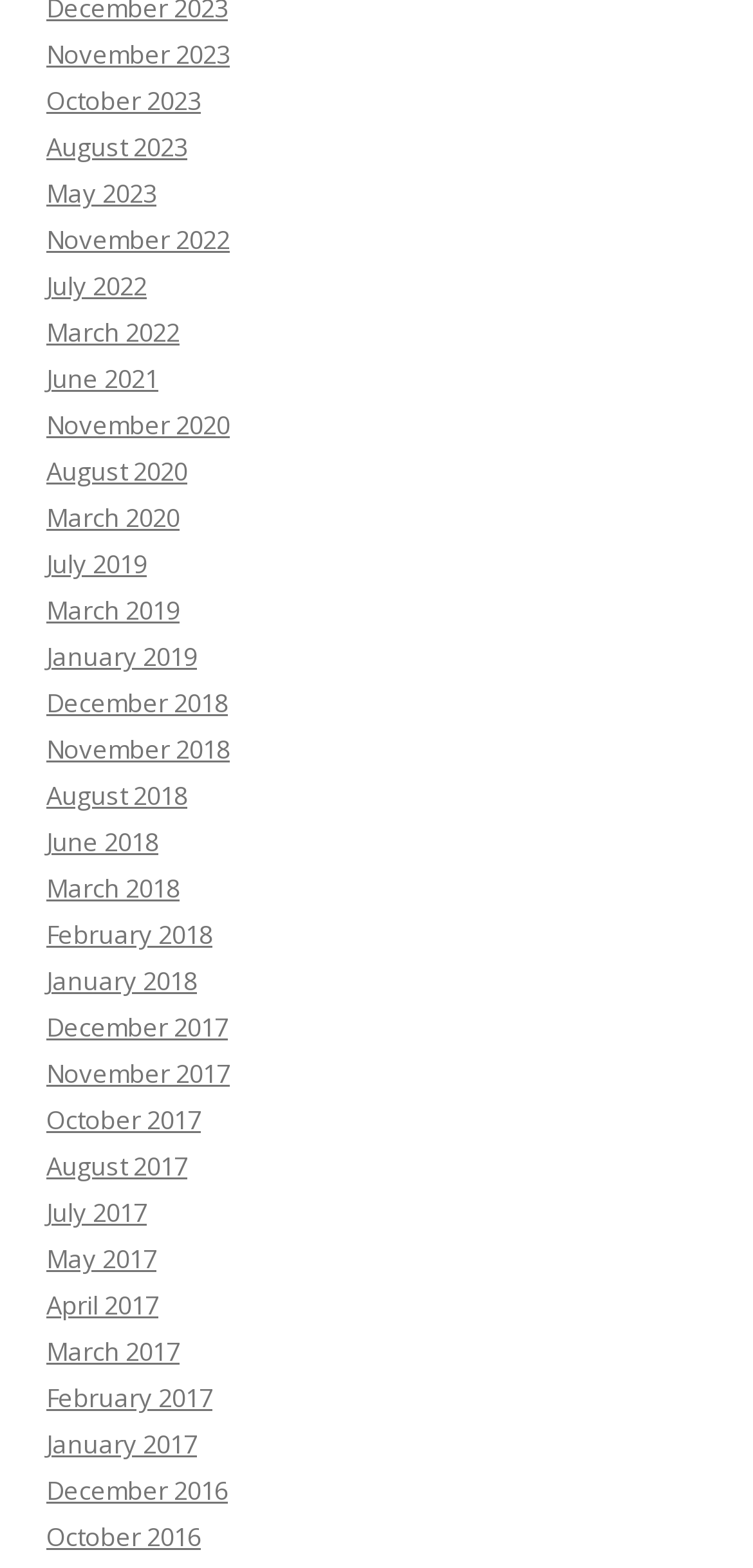Please locate the bounding box coordinates of the element that needs to be clicked to achieve the following instruction: "View October 2017". The coordinates should be four float numbers between 0 and 1, i.e., [left, top, right, bottom].

[0.062, 0.703, 0.267, 0.726]